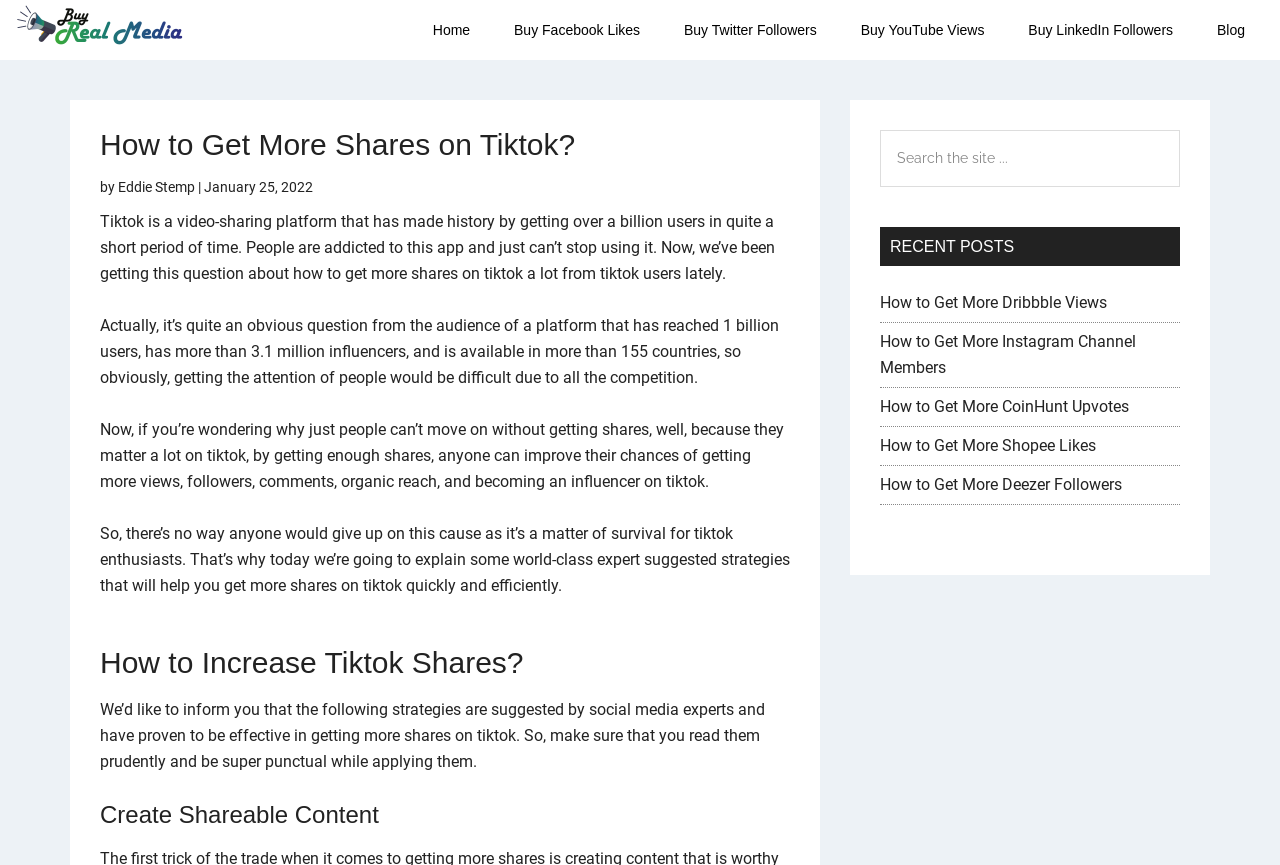Locate the bounding box coordinates of the segment that needs to be clicked to meet this instruction: "Check the 'RECENT POSTS' section".

[0.688, 0.262, 0.922, 0.307]